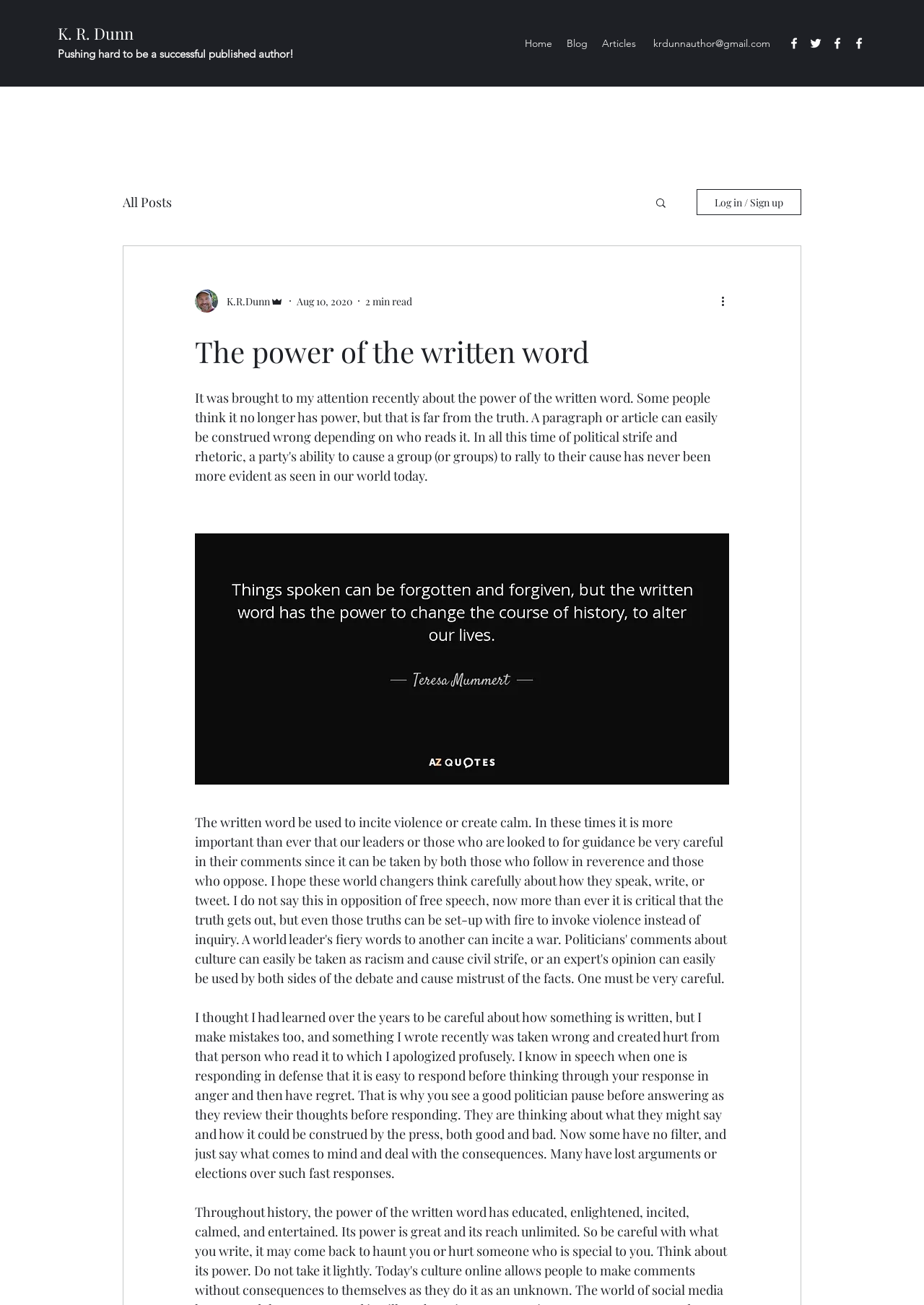How long does it take to read the blog post?
Provide a detailed and extensive answer to the question.

According to the webpage, the blog post takes 2 minutes to read, as indicated by the '2 min read' label.